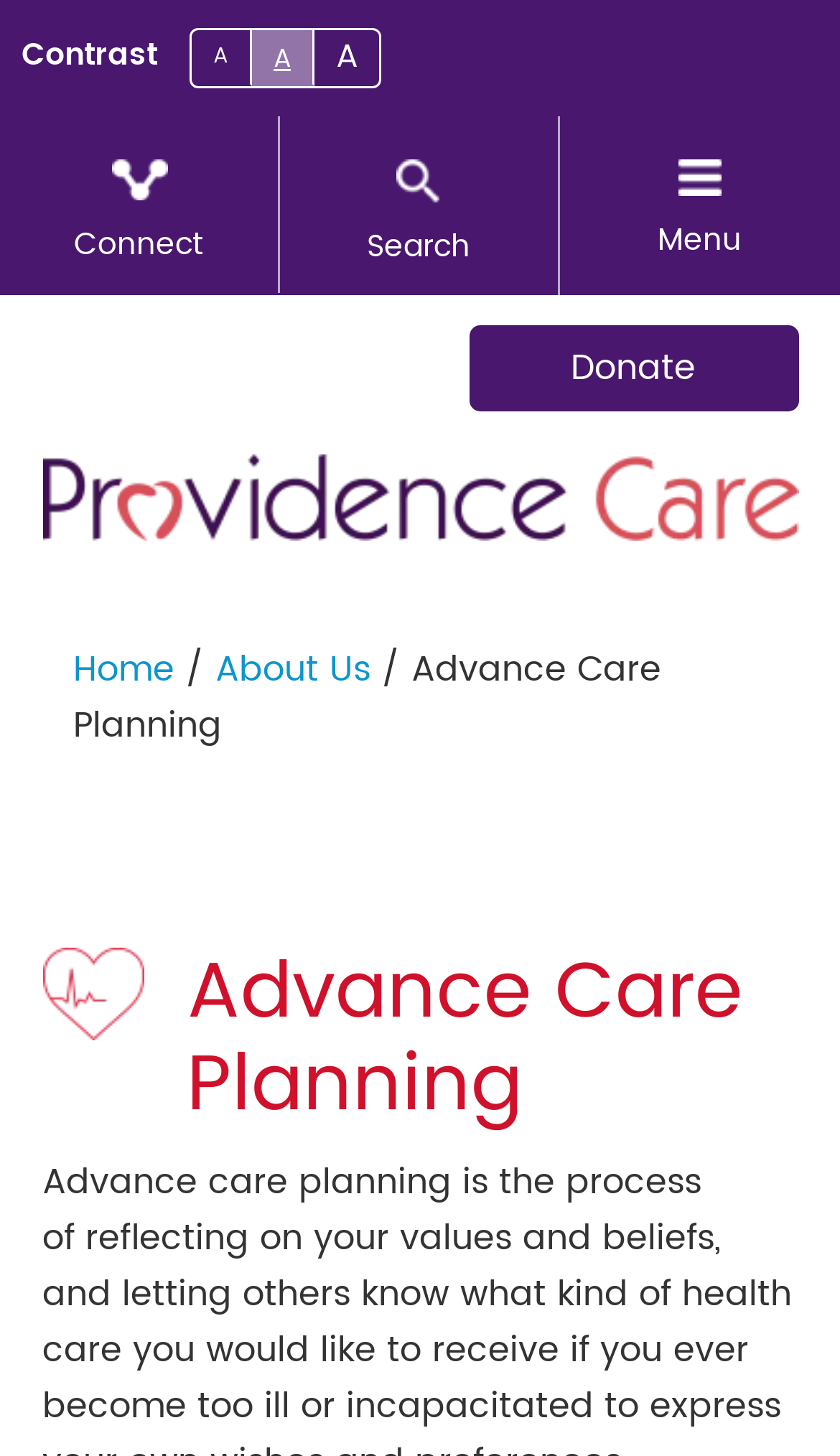Find the bounding box coordinates for the HTML element specified by: "About Us".

[0.256, 0.441, 0.441, 0.479]